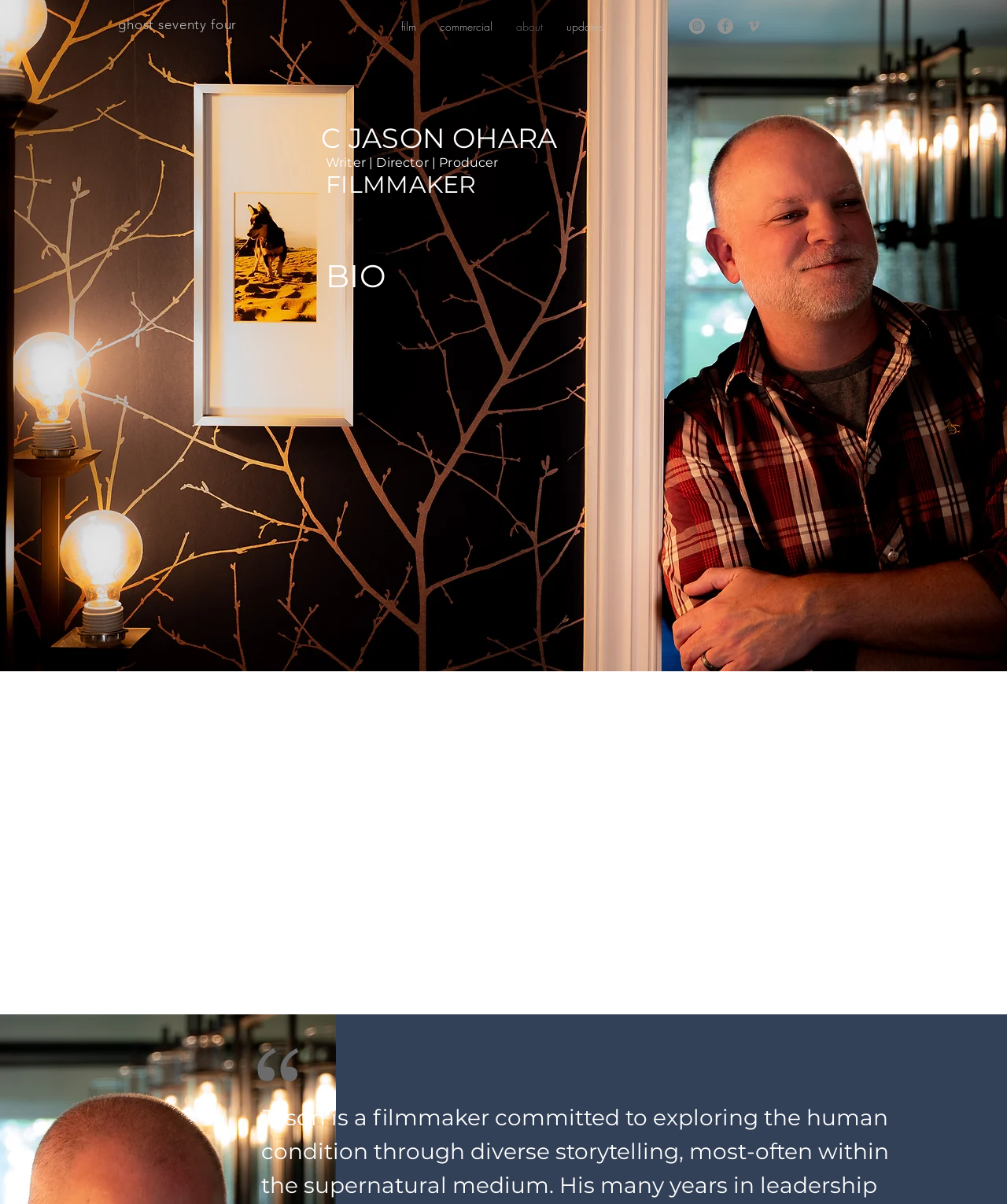Respond concisely with one word or phrase to the following query:
What is the name of the filmmaker?

C JASON OHARA